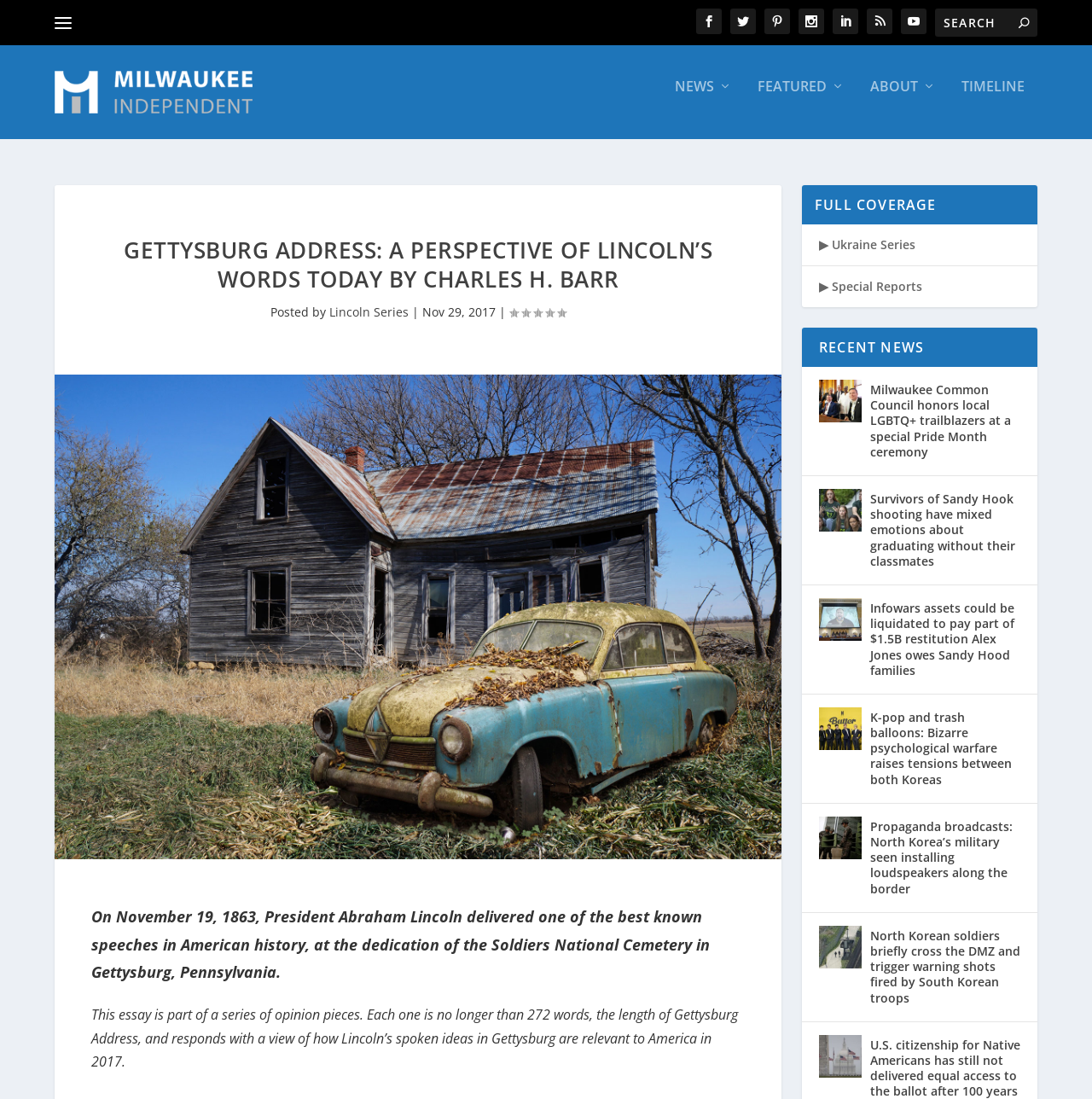Please identify the webpage's heading and generate its text content.

GETTYSBURG ADDRESS: A PERSPECTIVE OF LINCOLN’S WORDS TODAY BY CHARLES H. BARR